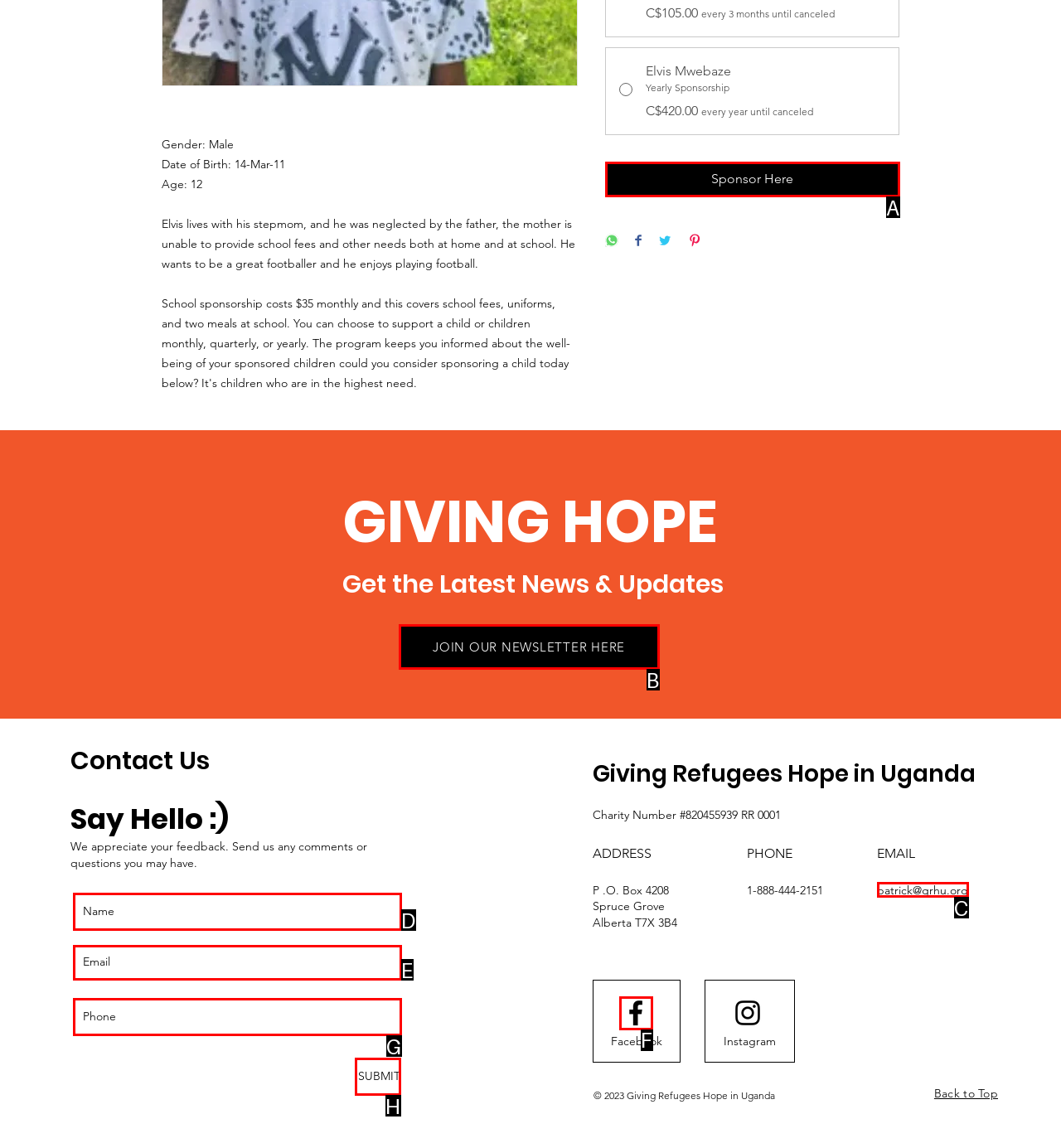Examine the description: aria-label="Phone" name="phone" placeholder="Phone" and indicate the best matching option by providing its letter directly from the choices.

G